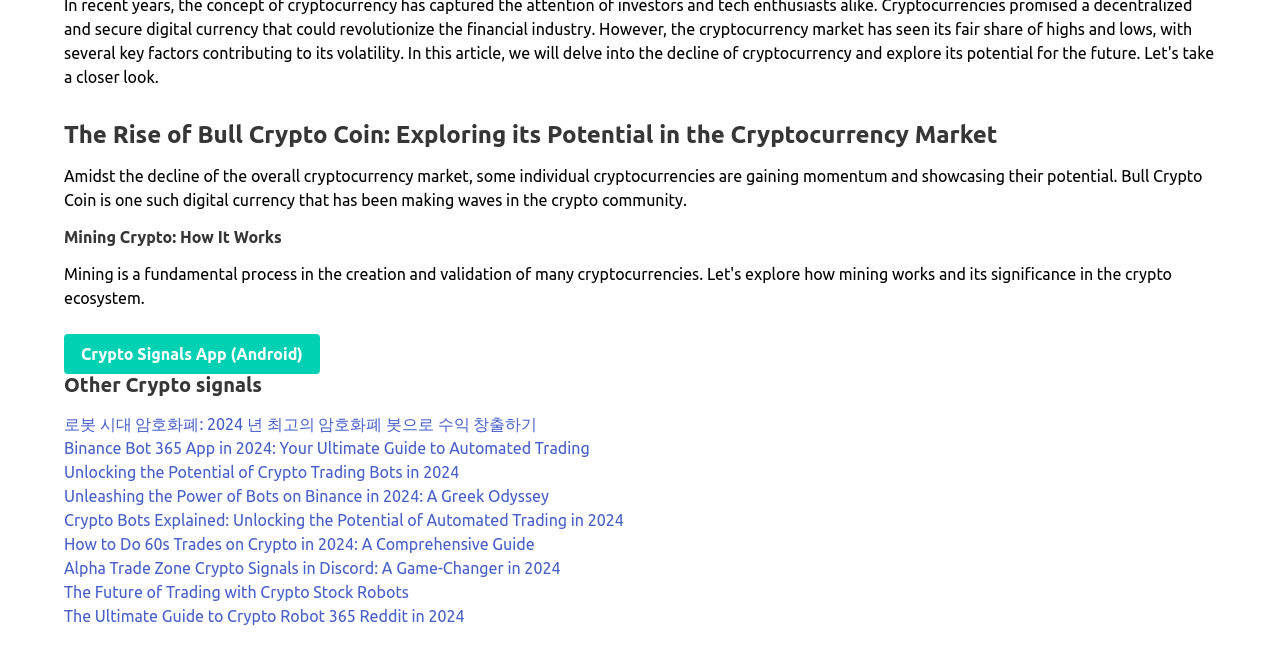Please identify the bounding box coordinates for the region that you need to click to follow this instruction: "Explore Unlocking the Potential of Crypto Trading Bots".

[0.05, 0.71, 0.359, 0.738]